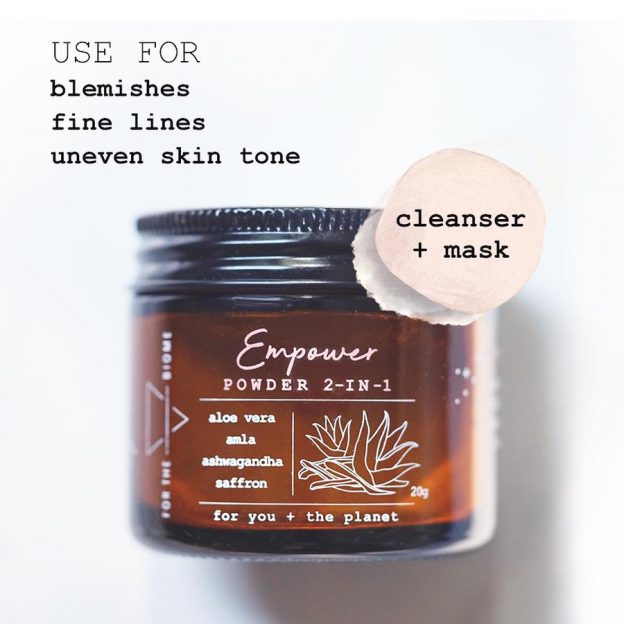Answer the question with a single word or phrase: 
What is the color of the jar?

Amber